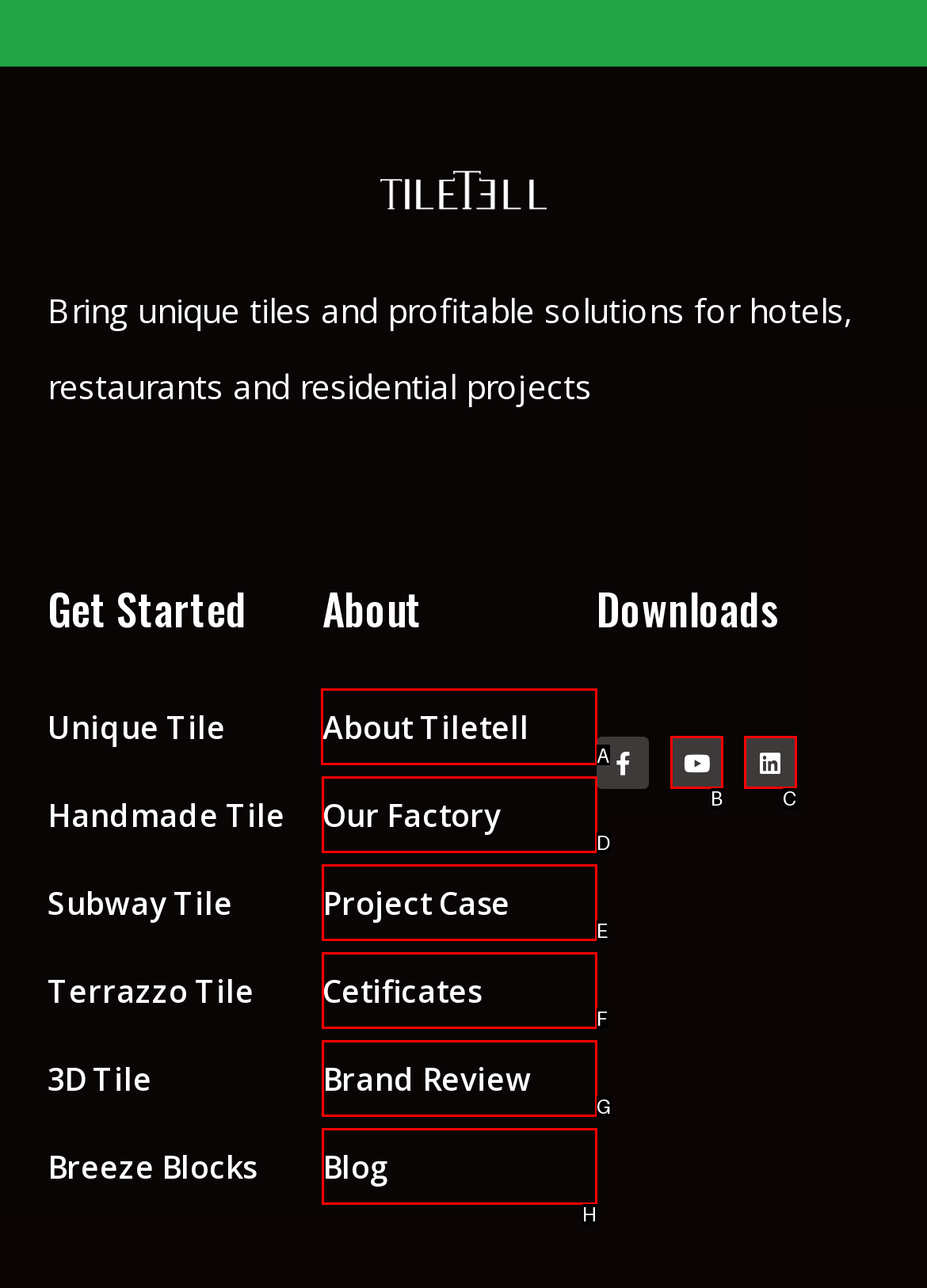Identify the HTML element I need to click to complete this task: View About Tiletell Provide the option's letter from the available choices.

A